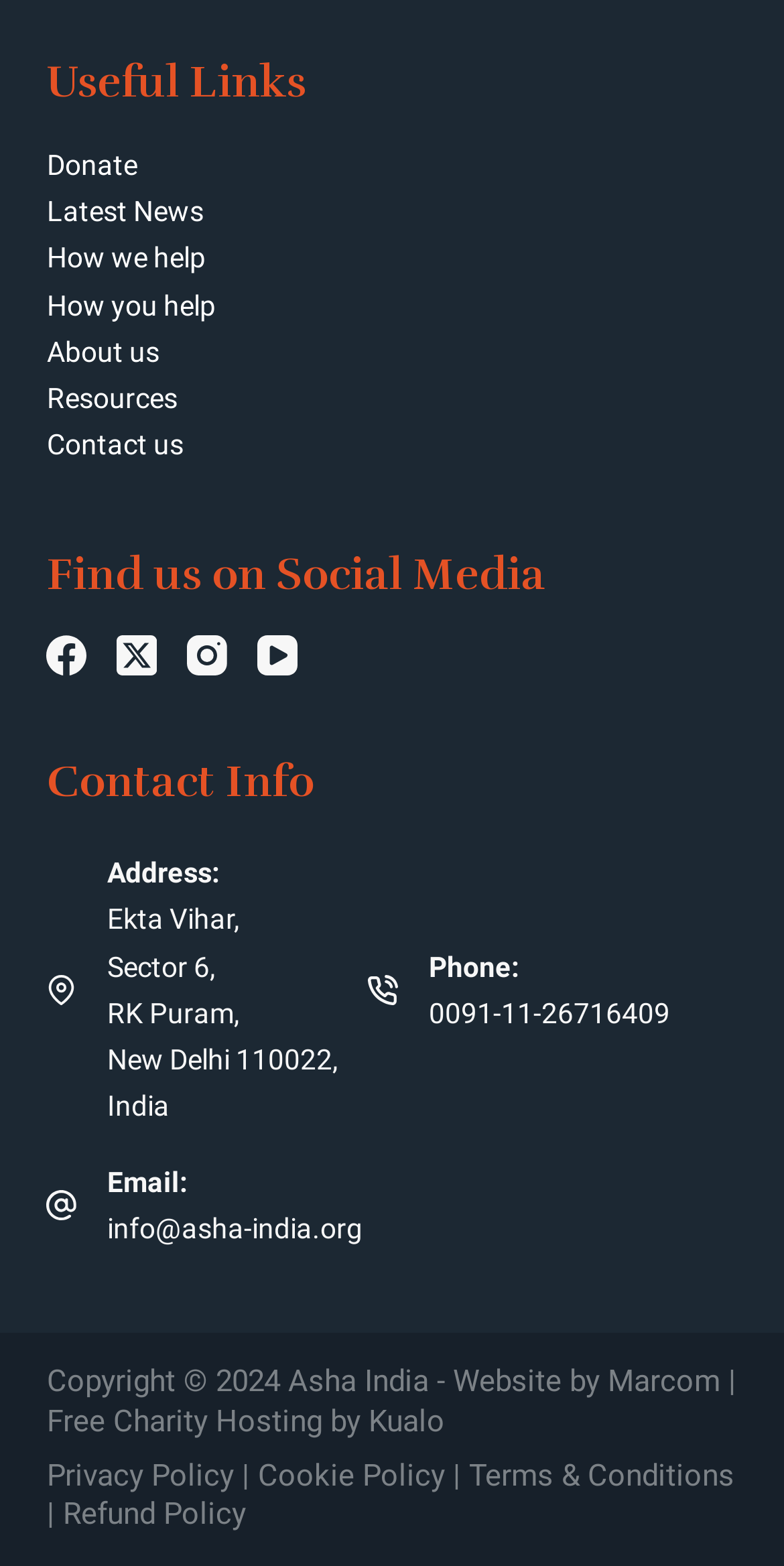Identify the bounding box coordinates for the UI element that matches this description: "How you help".

[0.06, 0.184, 0.275, 0.205]